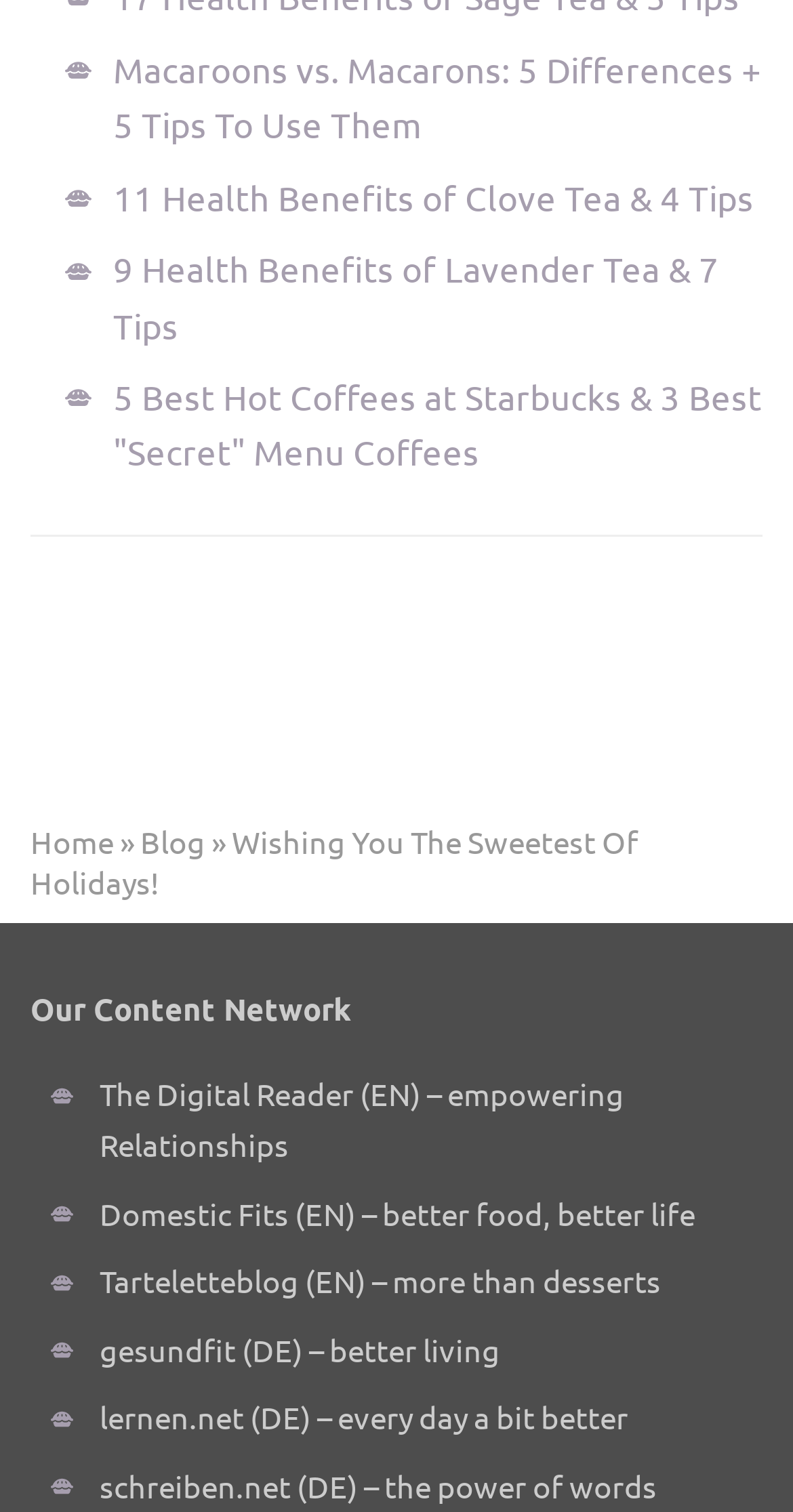Pinpoint the bounding box coordinates of the clickable area necessary to execute the following instruction: "Explore the 'Tarteletteblog' link". The coordinates should be given as four float numbers between 0 and 1, namely [left, top, right, bottom].

[0.126, 0.834, 0.377, 0.86]